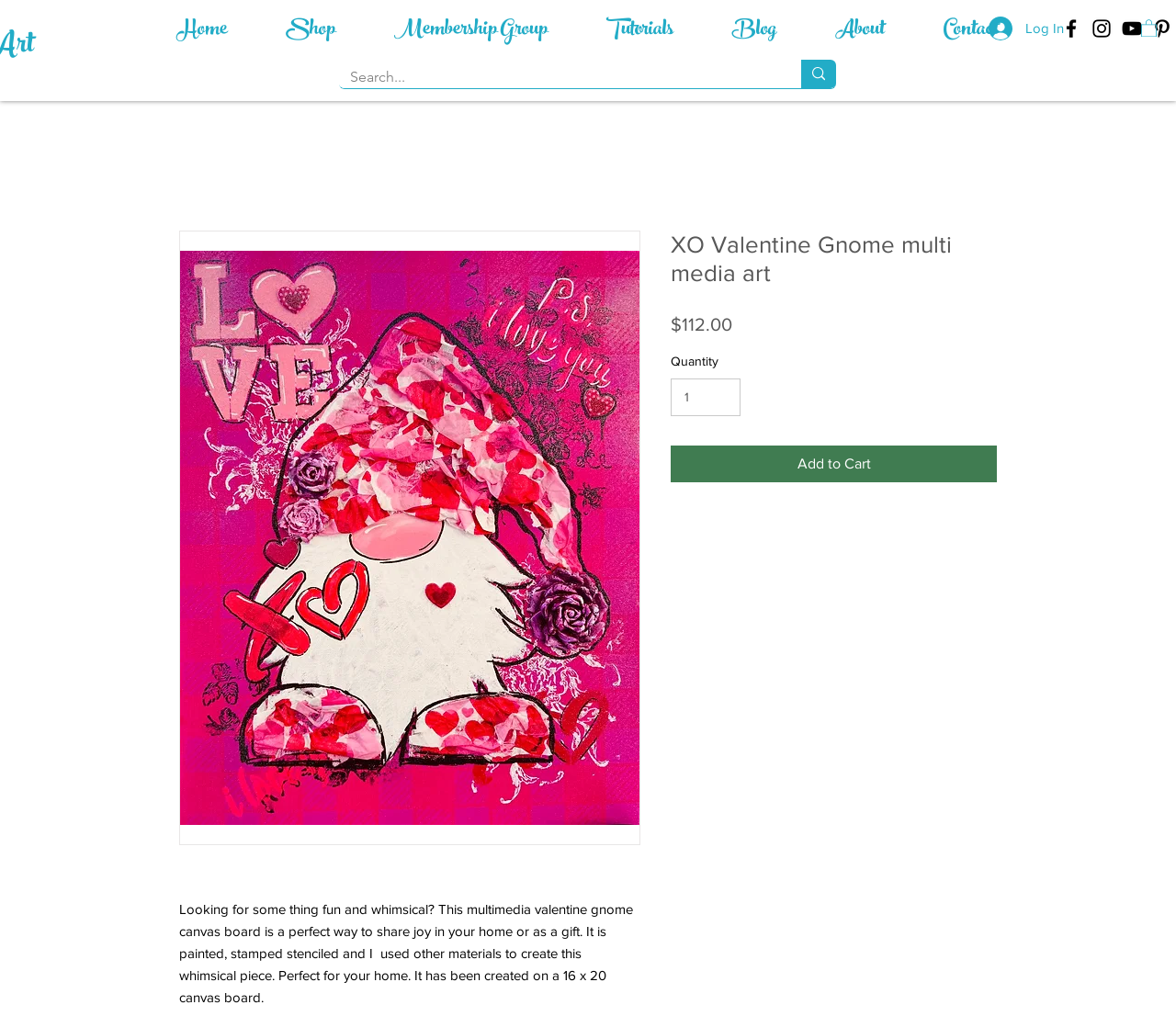Please analyze the image and provide a thorough answer to the question:
What is the purpose of the XO Valentine Gnome multi media art?

I found the purpose of the XO Valentine Gnome multi media art by reading the description, which states that it is a perfect way to share joy in your home or as a gift.